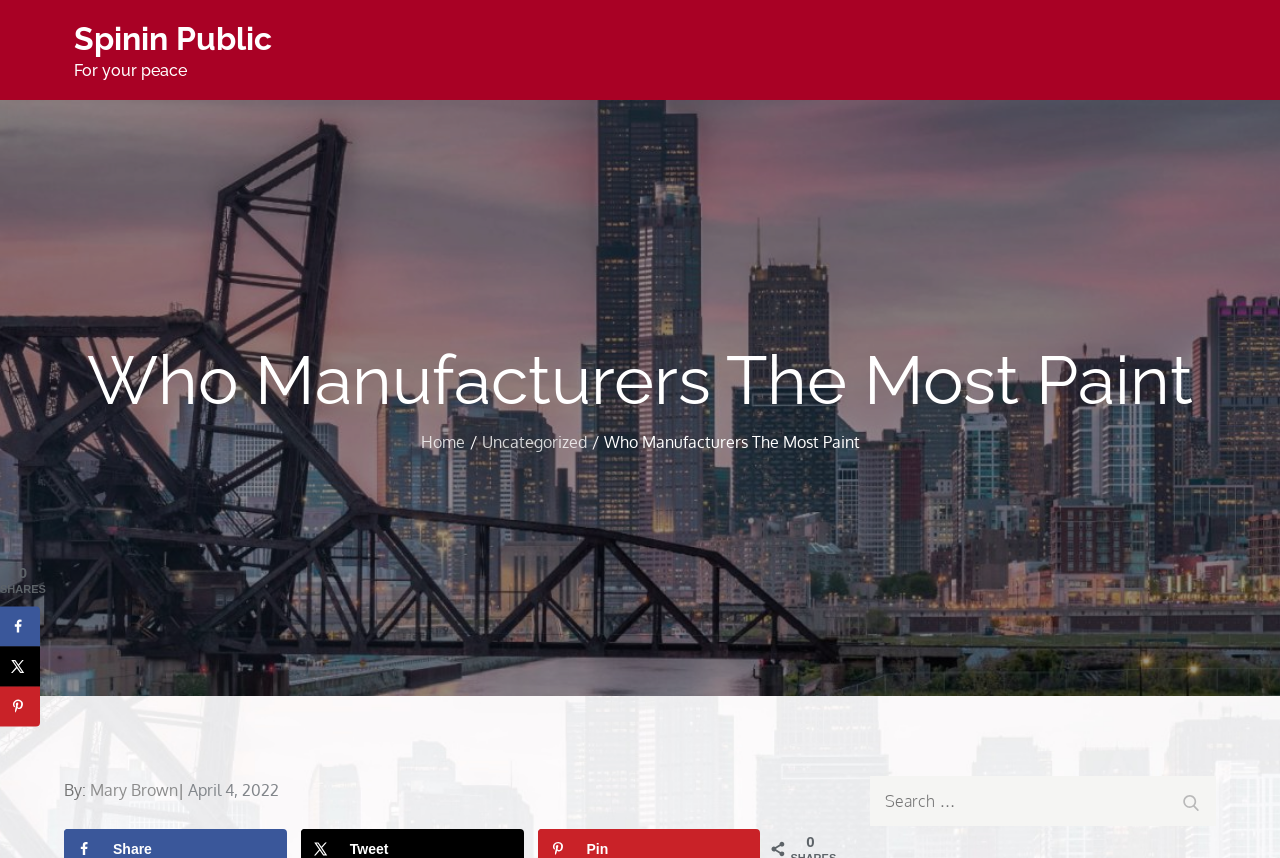Could you find the bounding box coordinates of the clickable area to complete this instruction: "View the post by Mary Brown"?

[0.07, 0.909, 0.139, 0.932]